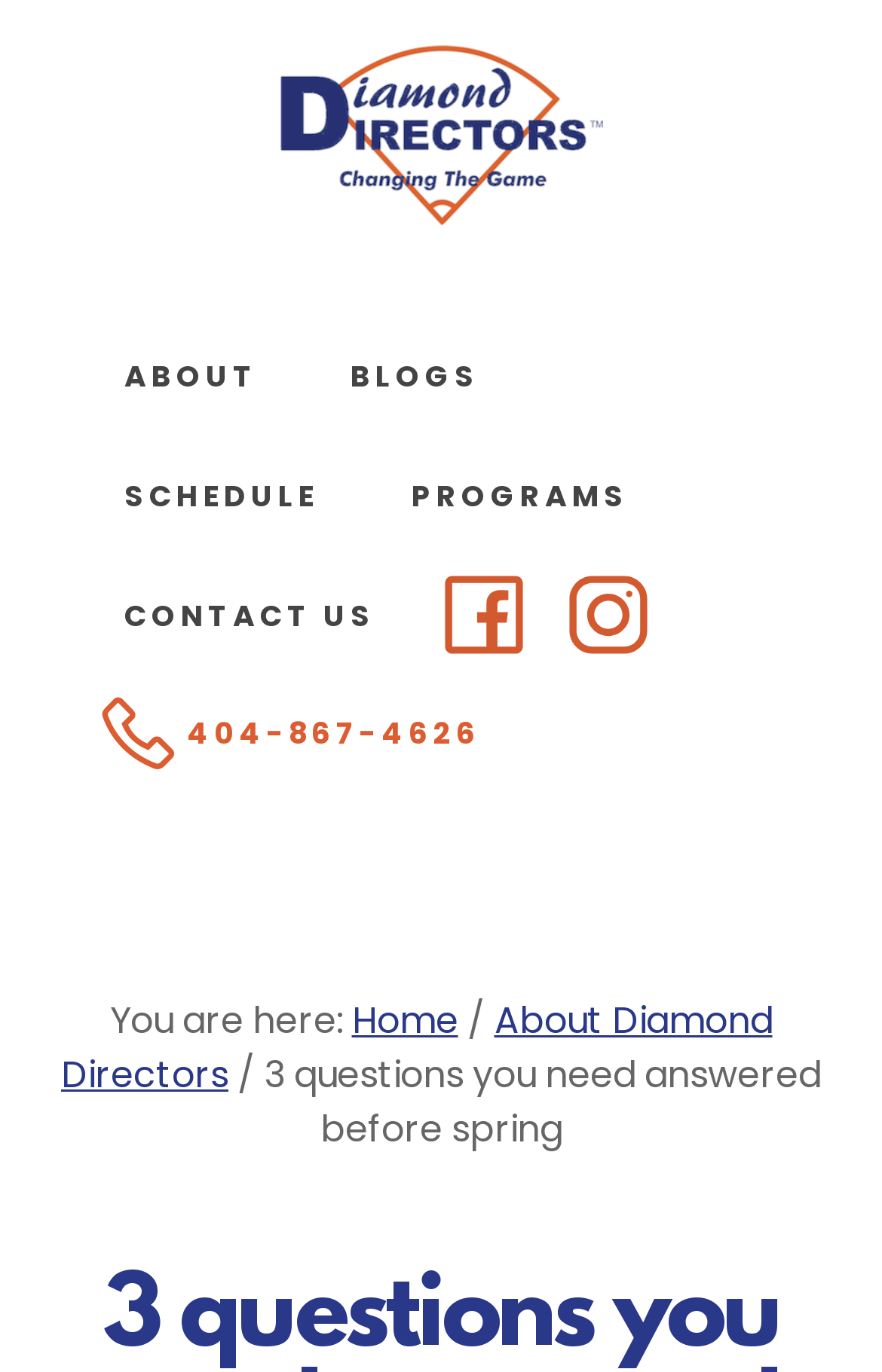Locate the bounding box coordinates of the region to be clicked to comply with the following instruction: "check schedule". The coordinates must be four float numbers between 0 and 1, in the form [left, top, right, bottom].

[0.095, 0.318, 0.408, 0.405]